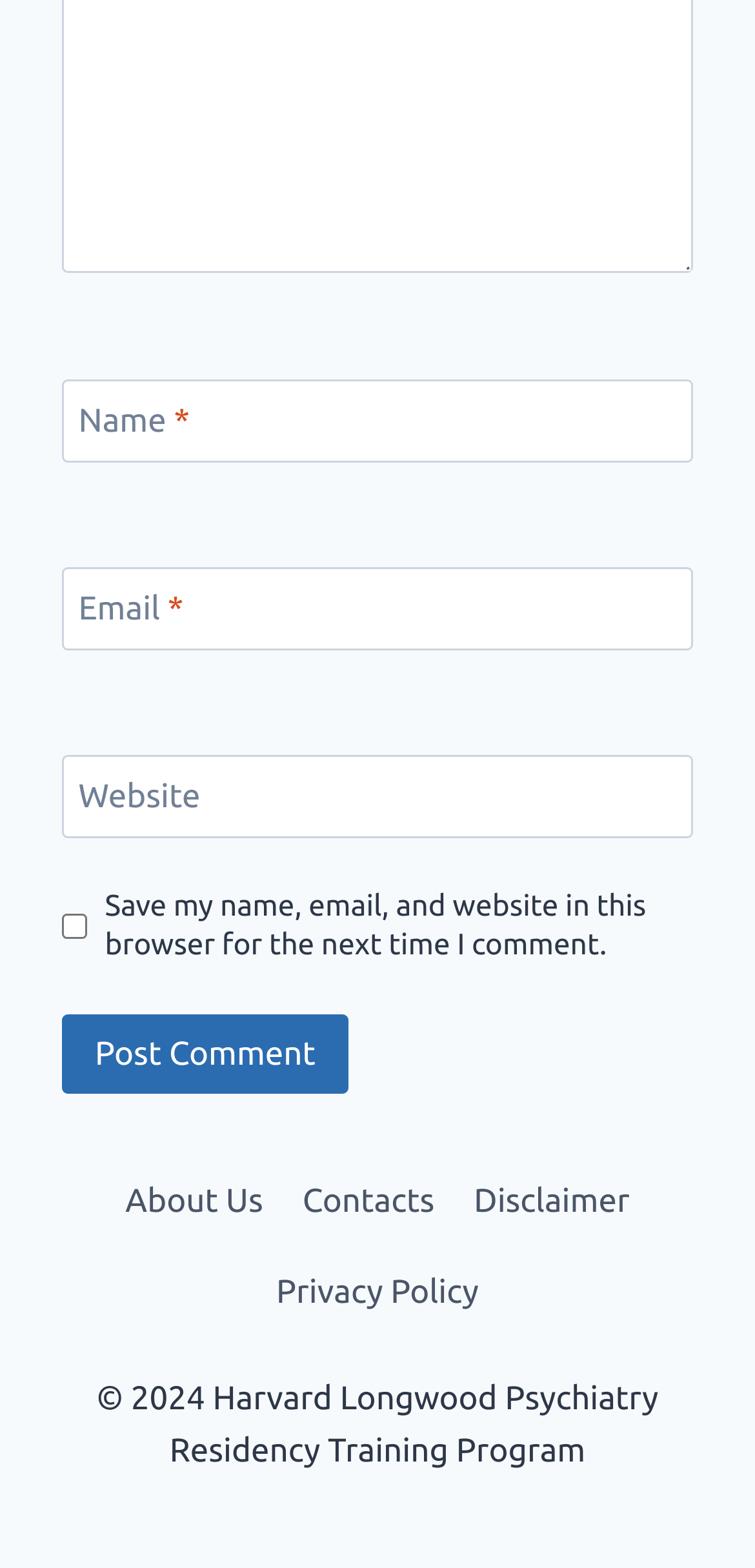Can you specify the bounding box coordinates for the region that should be clicked to fulfill this instruction: "Read ETF factor profile about QVAL".

None